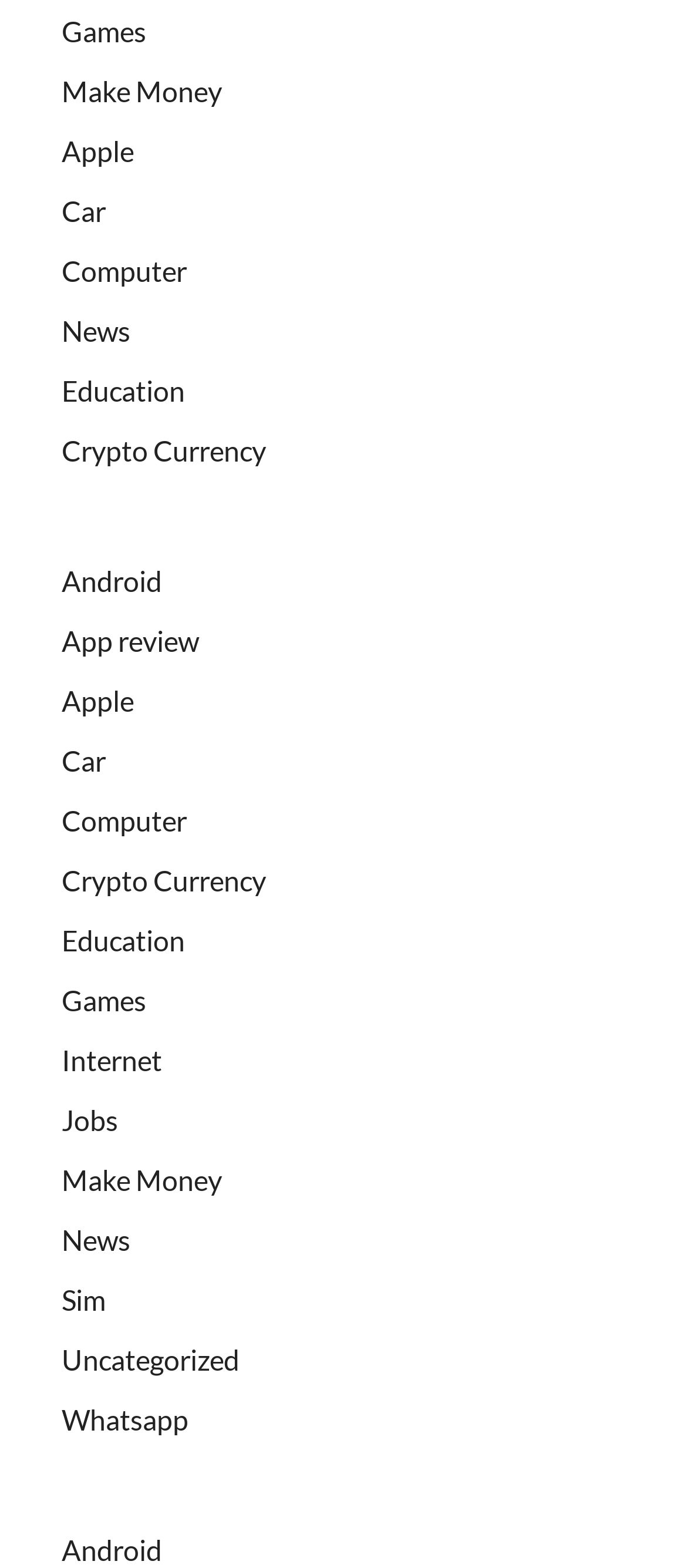Determine the bounding box coordinates of the area to click in order to meet this instruction: "Learn about Computer".

[0.09, 0.162, 0.272, 0.183]